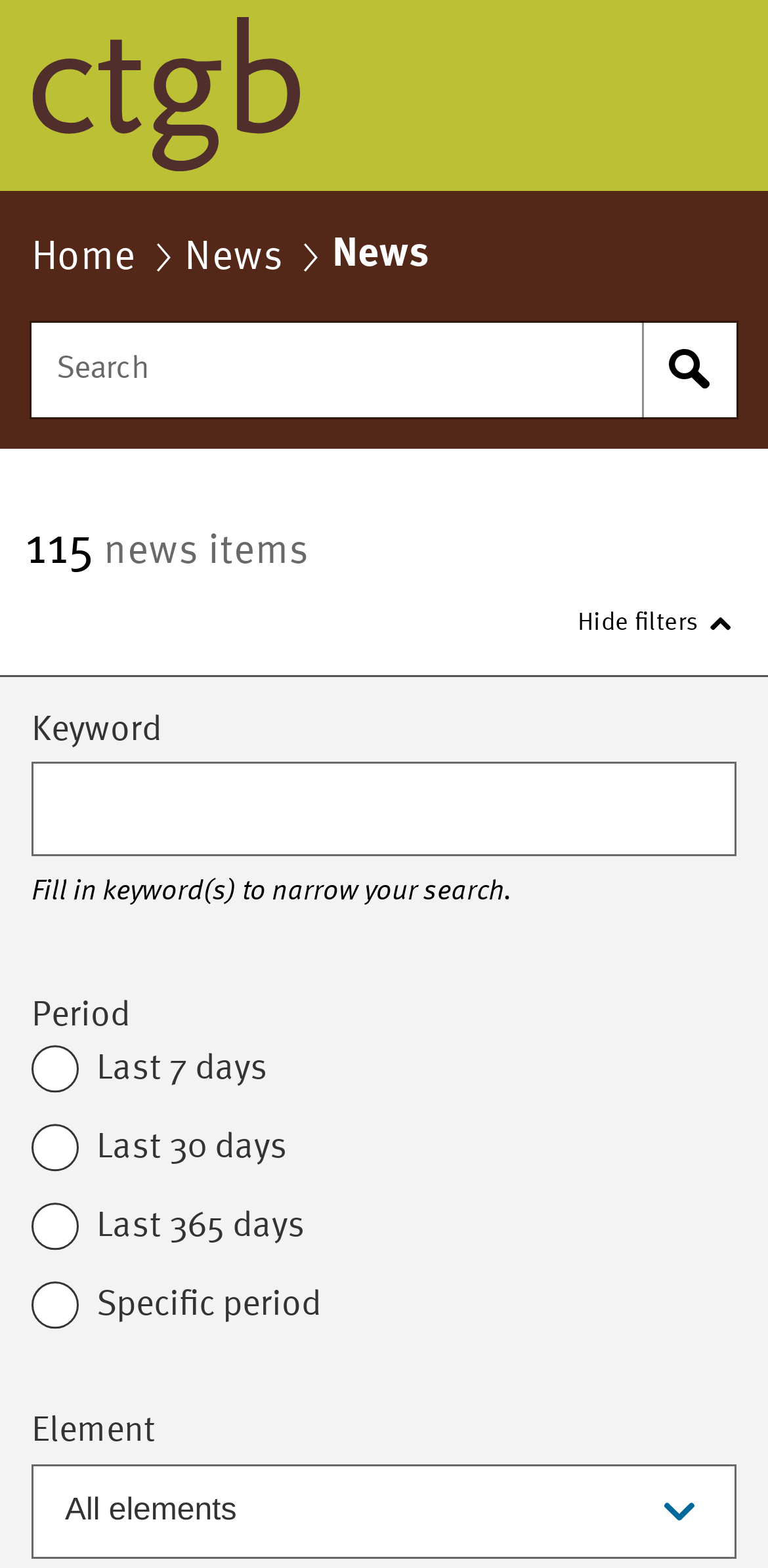Please provide a comprehensive response to the question based on the details in the image: How many news items are there?

I found the answer by looking at the heading '115 news items' which is a child element of the generic element with the text 'News - News'.